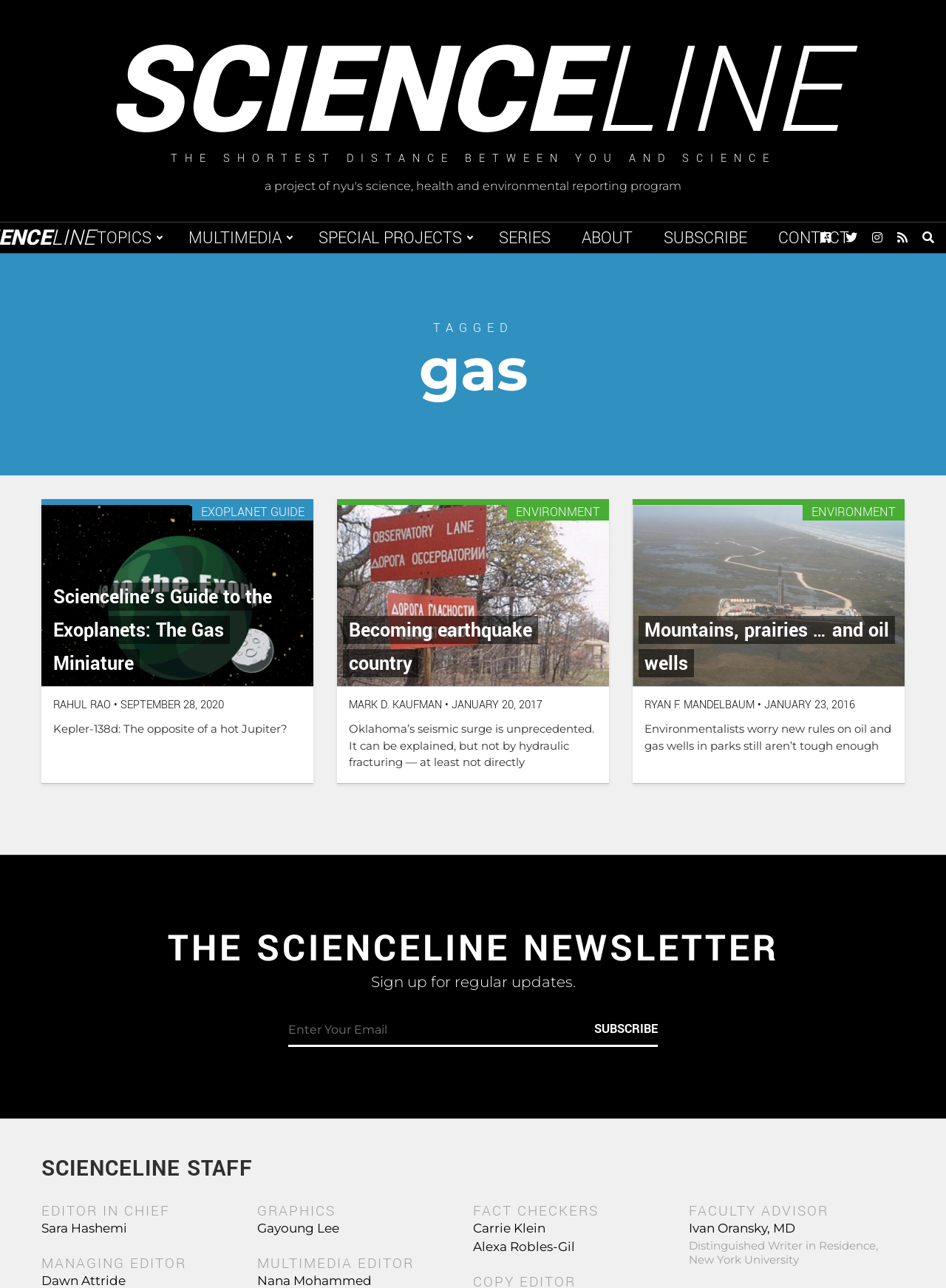Determine the bounding box for the UI element described here: "Mark D. Kaufman".

[0.369, 0.542, 0.467, 0.554]